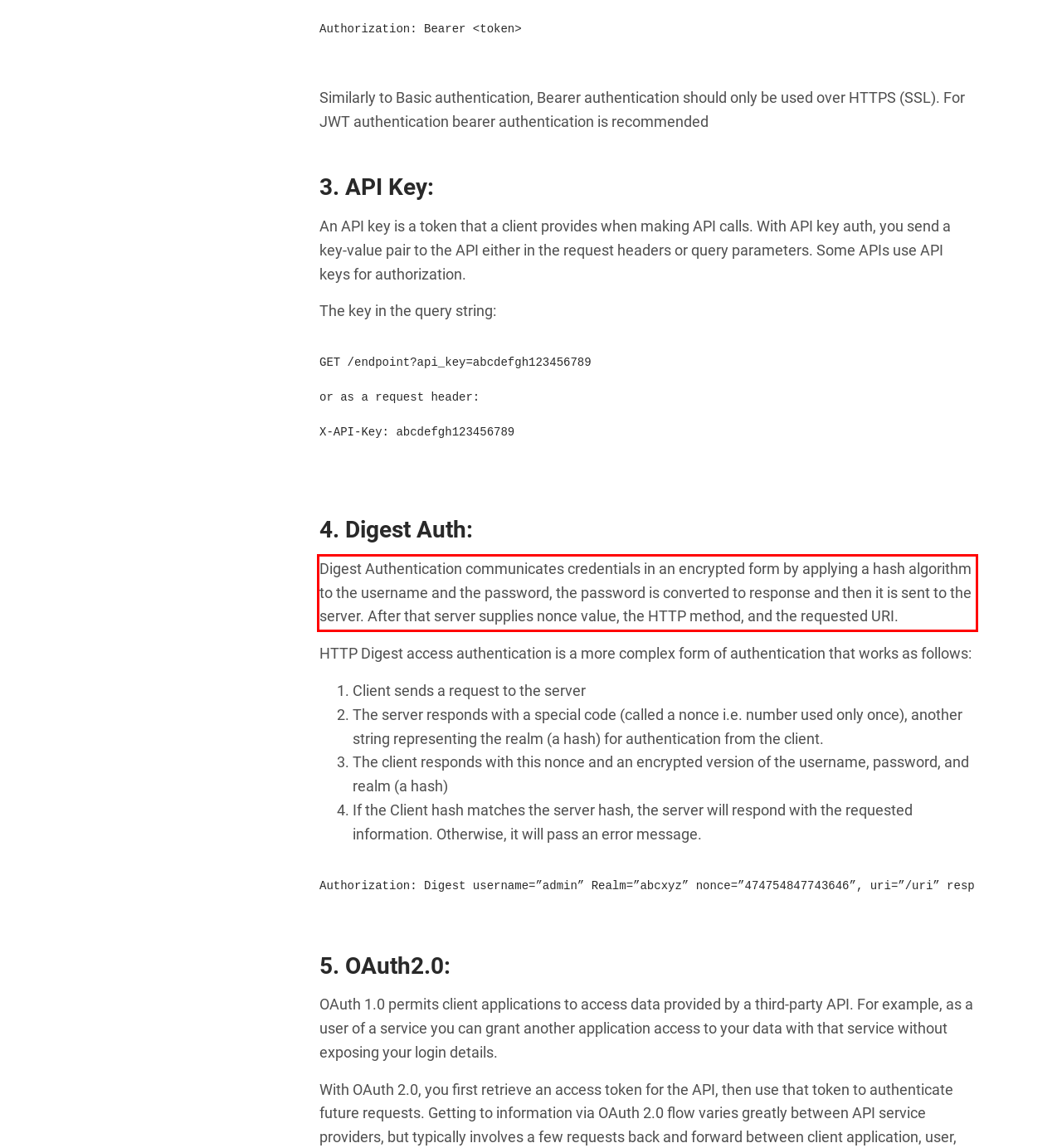Given a screenshot of a webpage with a red bounding box, extract the text content from the UI element inside the red bounding box.

Digest Authentication communicates credentials in an encrypted form by applying a hash algorithm to the username and the password, the password is converted to response and then it is sent to the server. After that server supplies nonce value, the HTTP method, and the requested URI.